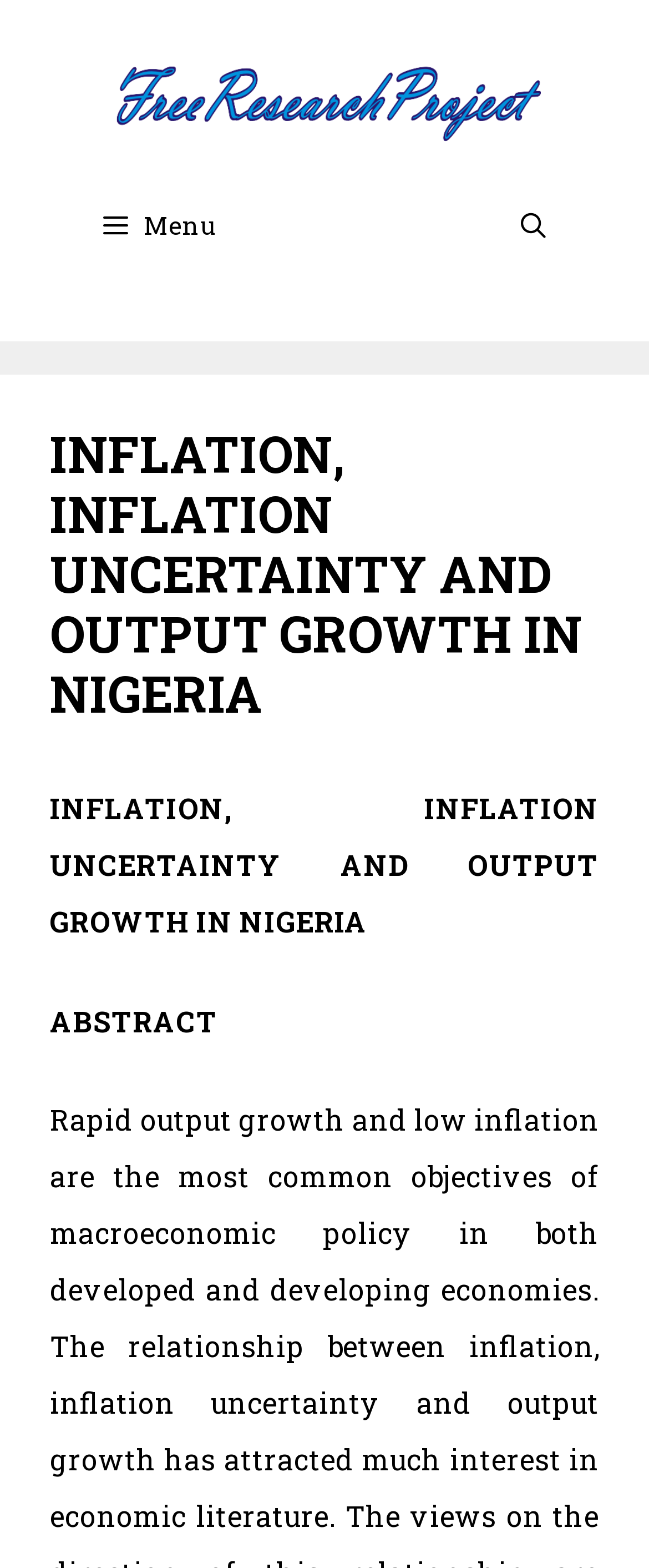How many navigation links are there?
Look at the image and provide a short answer using one word or a phrase.

1